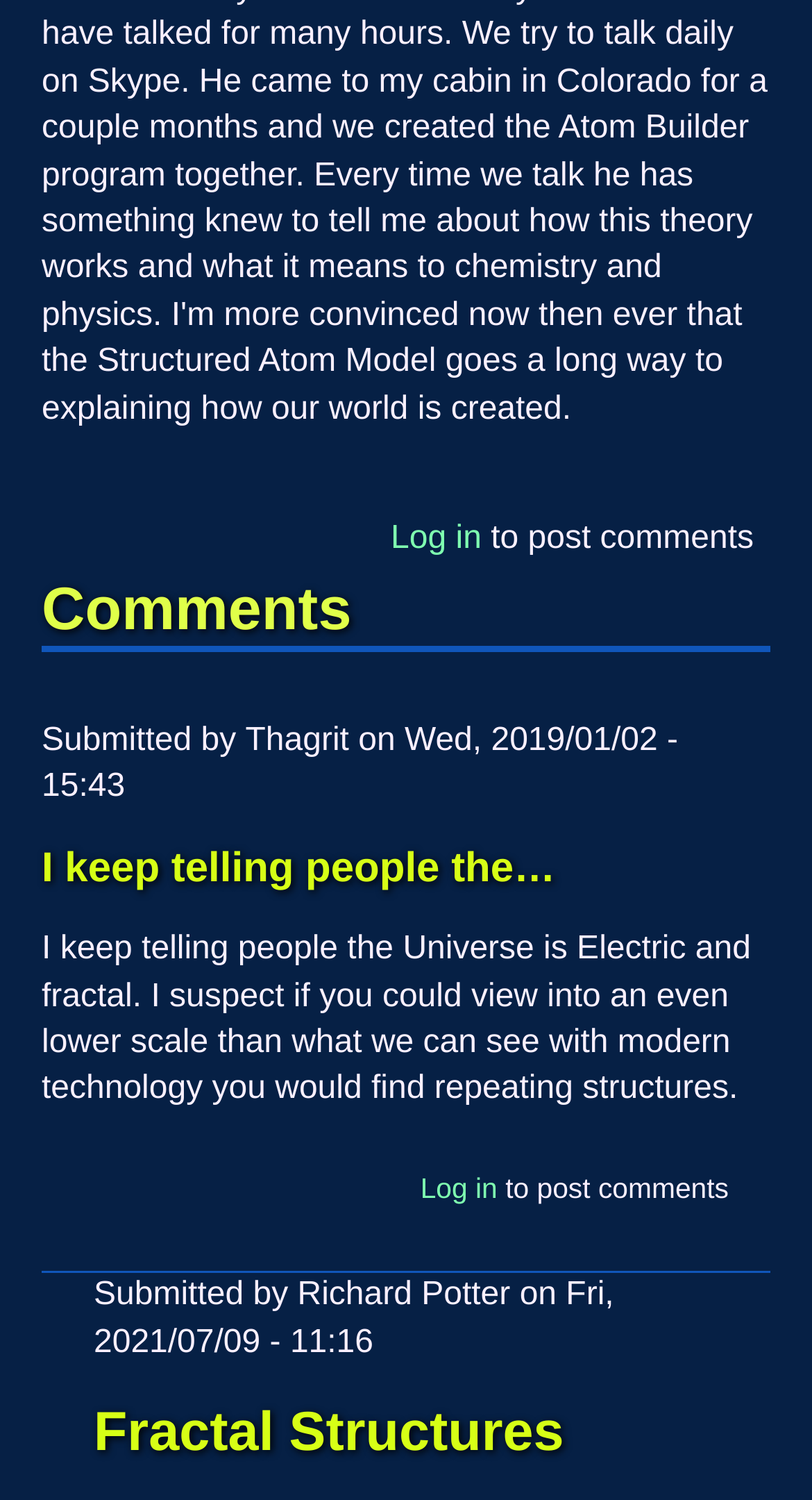Identify the bounding box coordinates for the UI element described as: "Log in". The coordinates should be provided as four floats between 0 and 1: [left, top, right, bottom].

[0.481, 0.347, 0.593, 0.371]